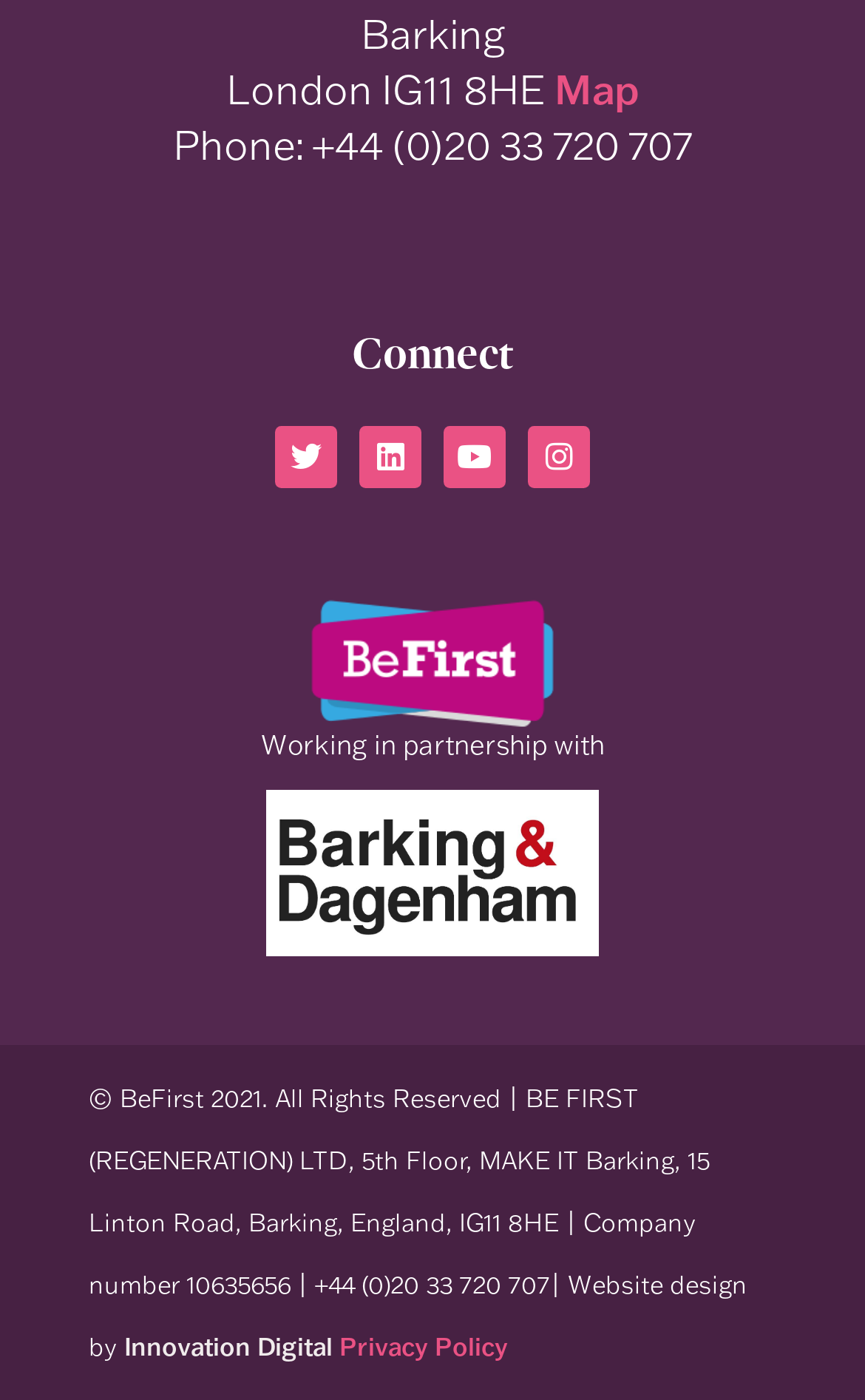Can you look at the image and give a comprehensive answer to the question:
How many social media links are available?

I counted the number of social media links by looking at the 'Connect' section of the webpage. There are four links: Twitter, Linkedin, Youtube, and Instagram.